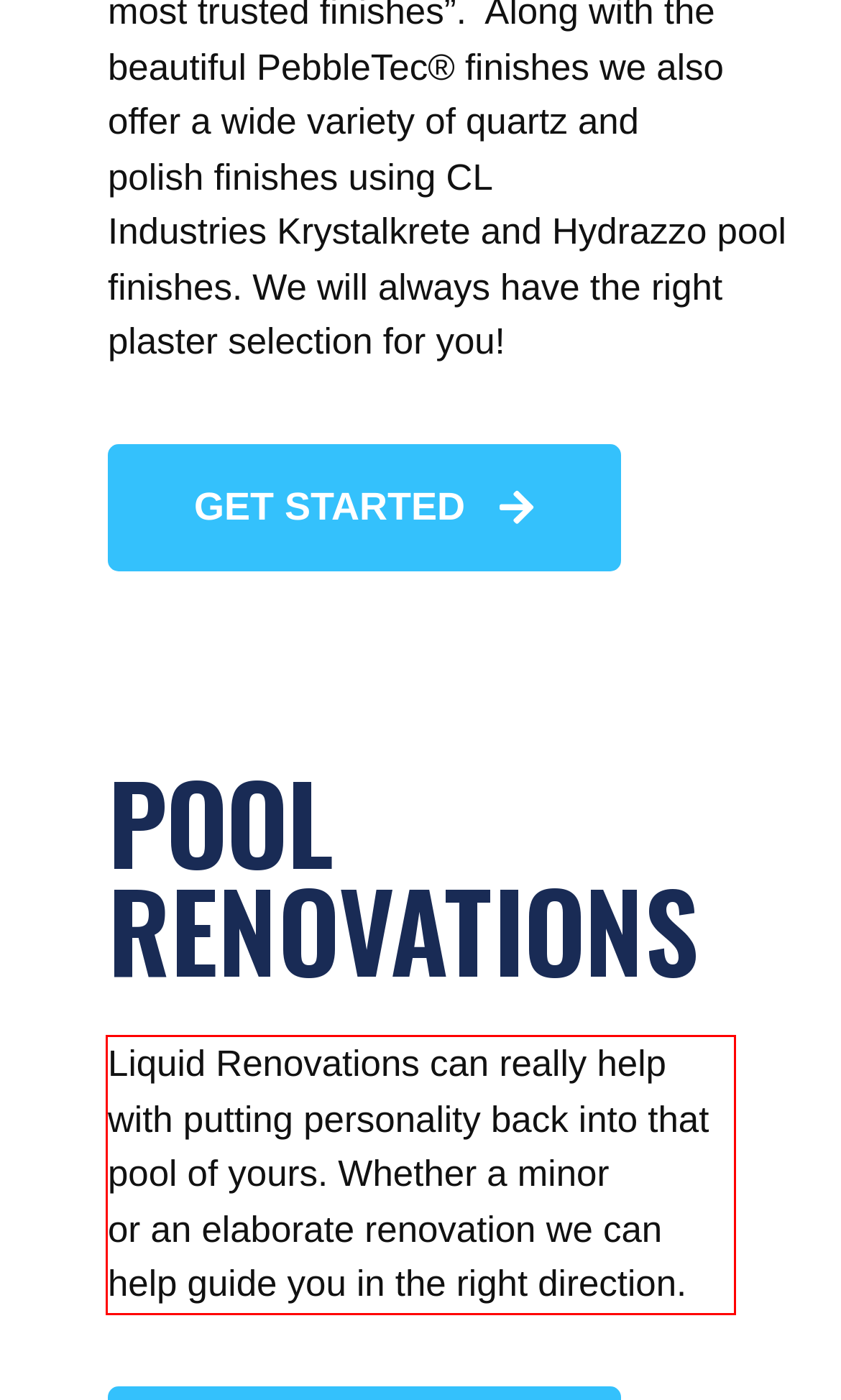Identify and extract the text within the red rectangle in the screenshot of the webpage.

Liquid Renovations can really help with putting personality back into that pool of yours. Whether a minor or an elaborate renovation we can help guide you in the right direction.